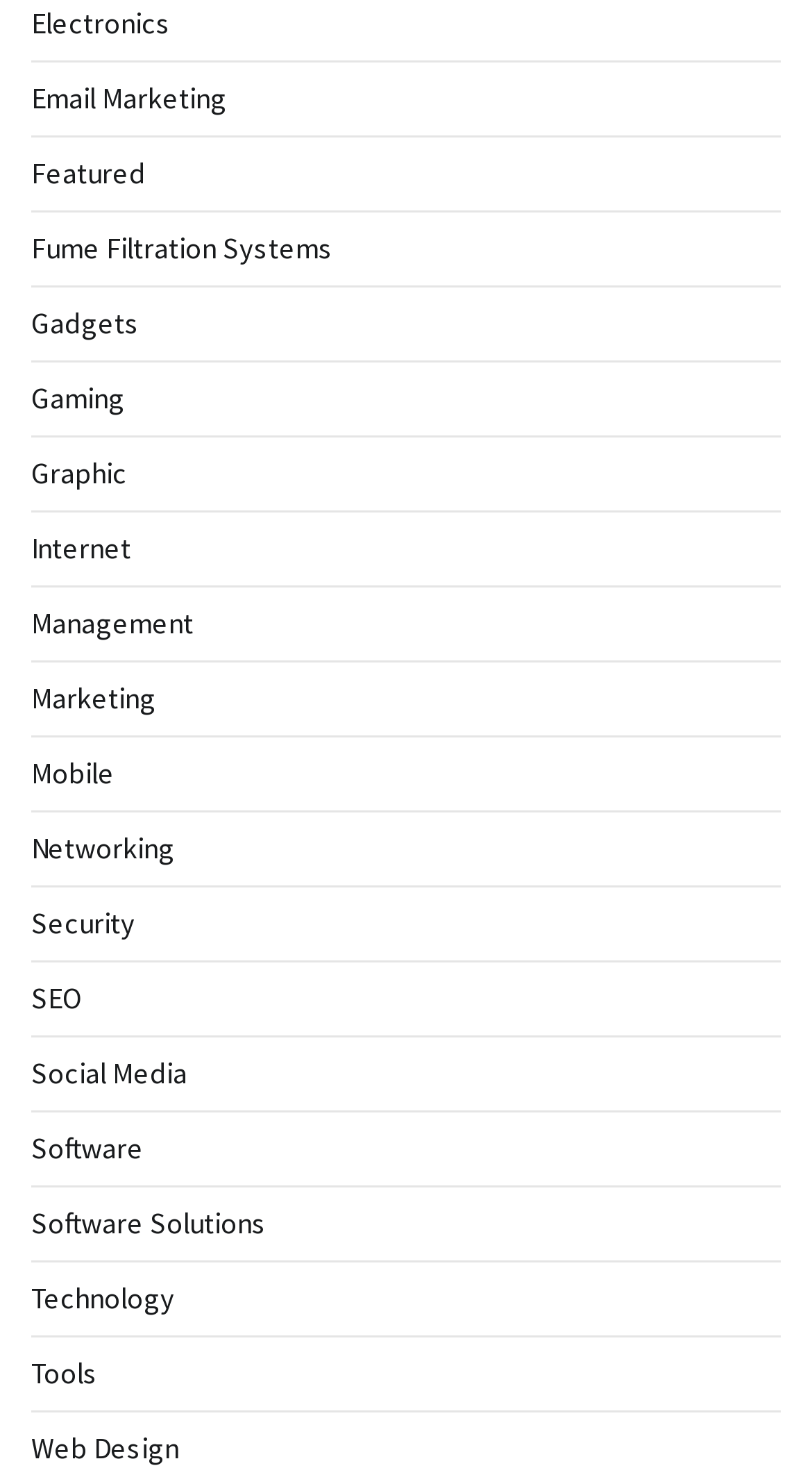Using the format (top-left x, top-left y, bottom-right x, bottom-right y), provide the bounding box coordinates for the described UI element. All values should be floating point numbers between 0 and 1: Gaming

[0.038, 0.256, 0.154, 0.281]